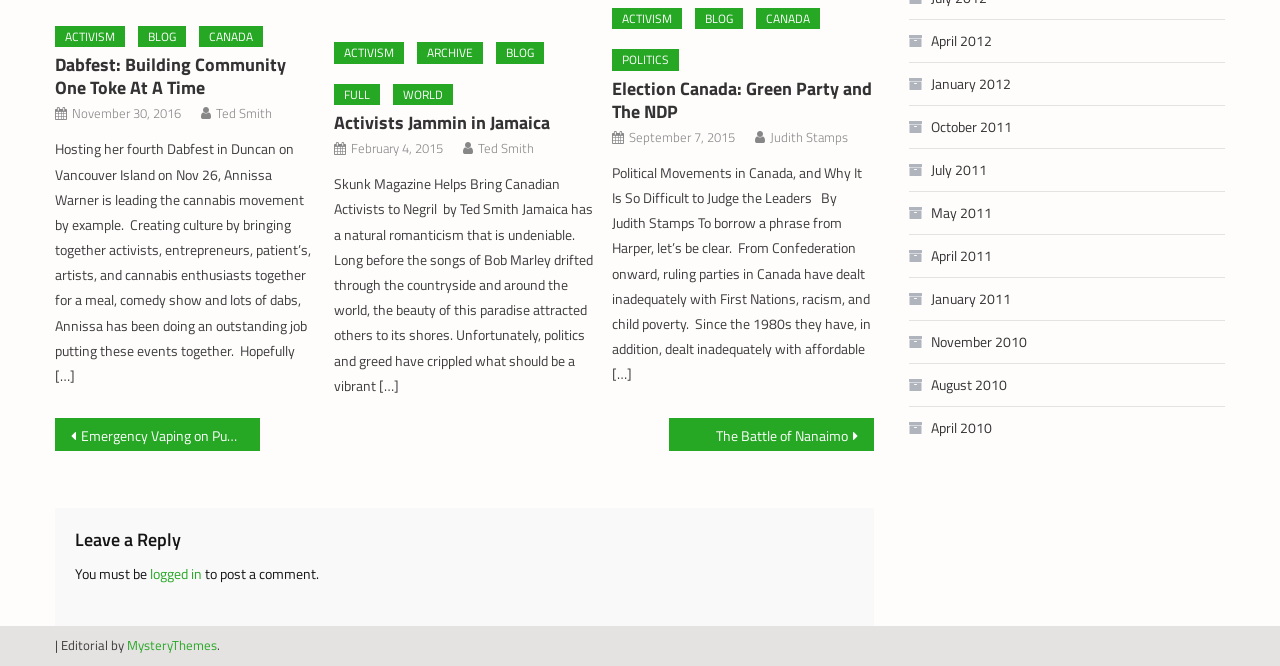What is the purpose of the section at the bottom of the page?
Please provide a single word or phrase as your answer based on the image.

Leave a Reply